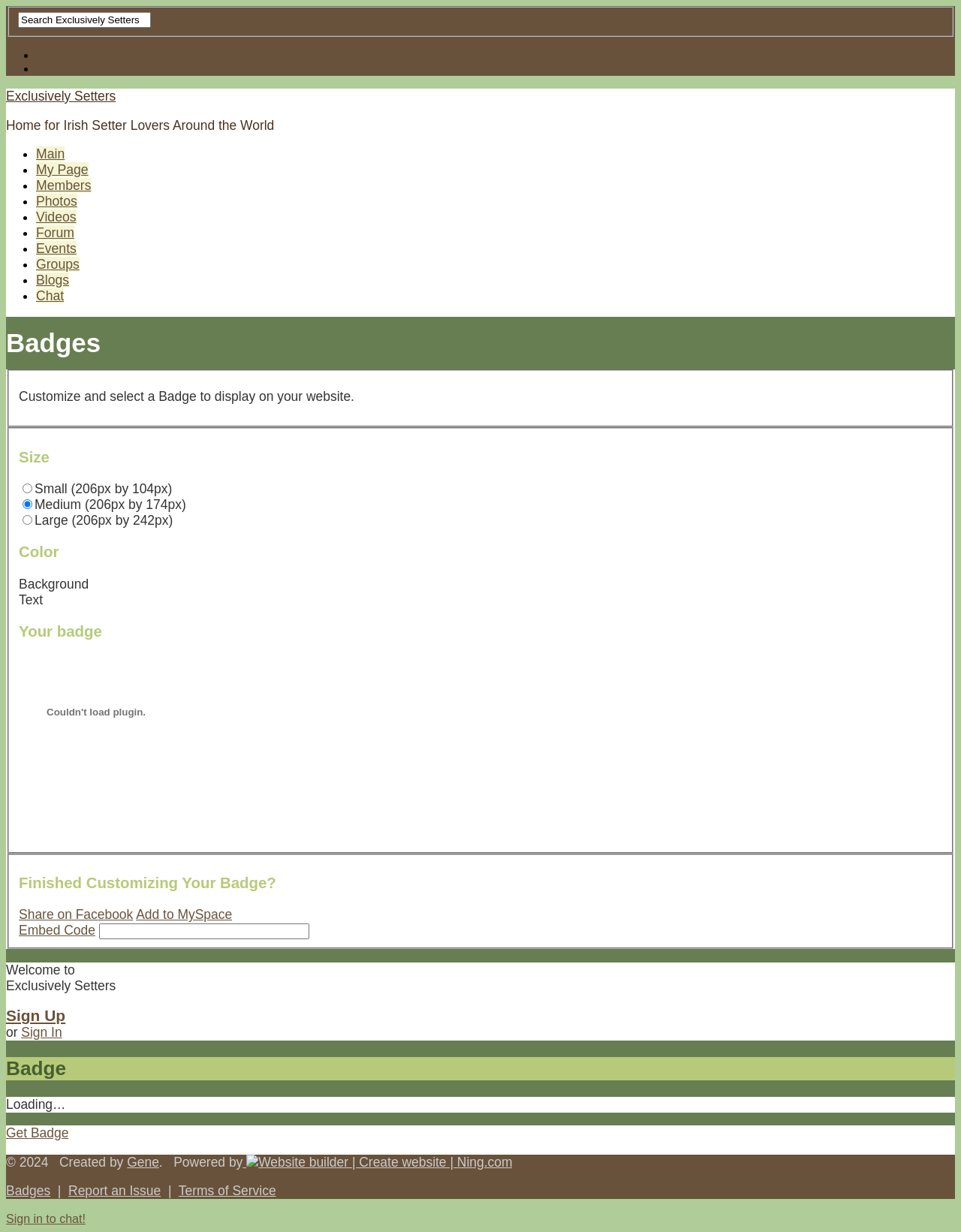Please predict the bounding box coordinates of the element's region where a click is necessary to complete the following instruction: "Search Exclusively Setters". The coordinates should be represented by four float numbers between 0 and 1, i.e., [left, top, right, bottom].

[0.161, 0.01, 0.2, 0.02]